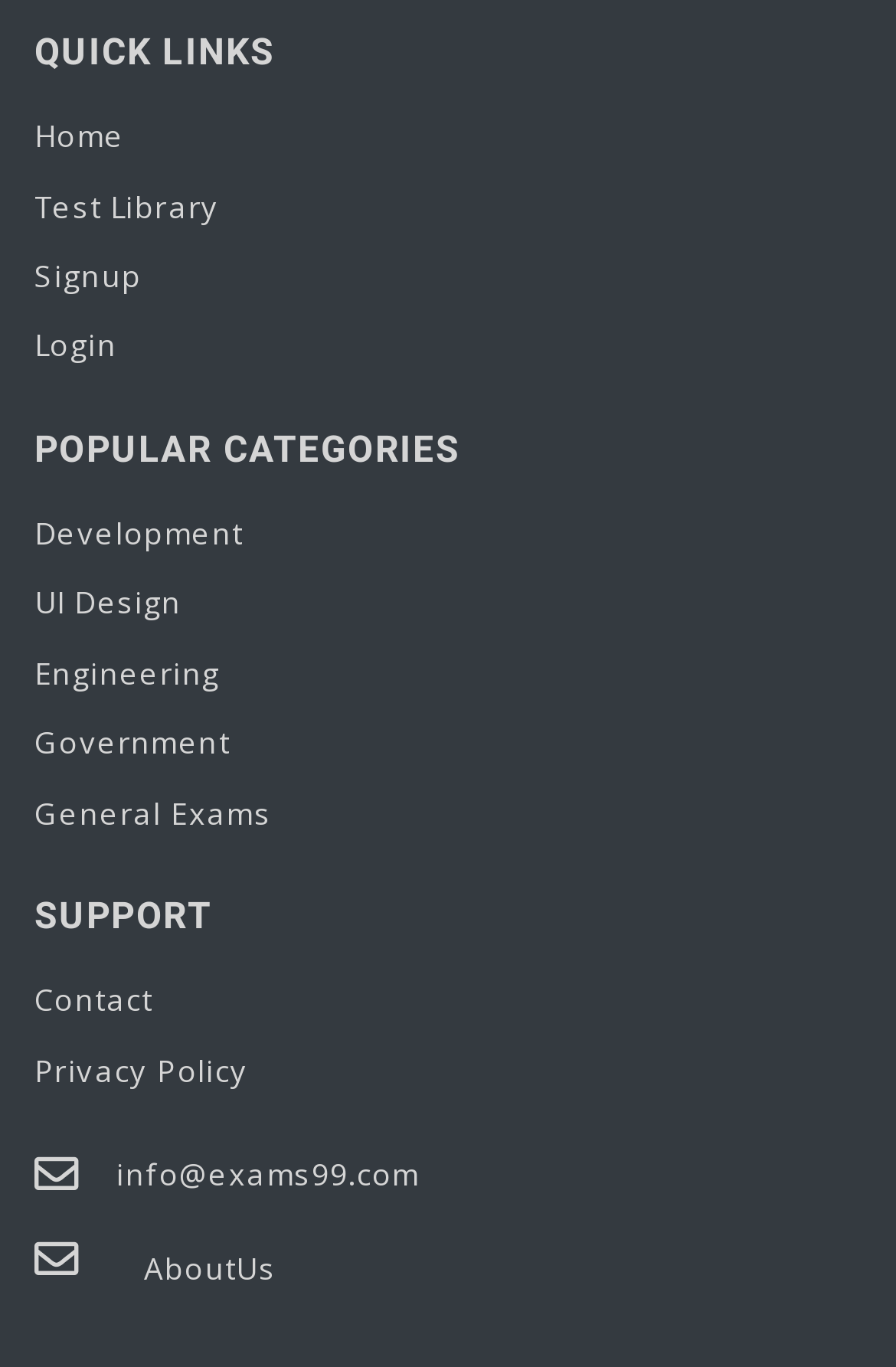Can you identify the bounding box coordinates of the clickable region needed to carry out this instruction: 'sign up for an account'? The coordinates should be four float numbers within the range of 0 to 1, stated as [left, top, right, bottom].

[0.038, 0.177, 0.962, 0.228]